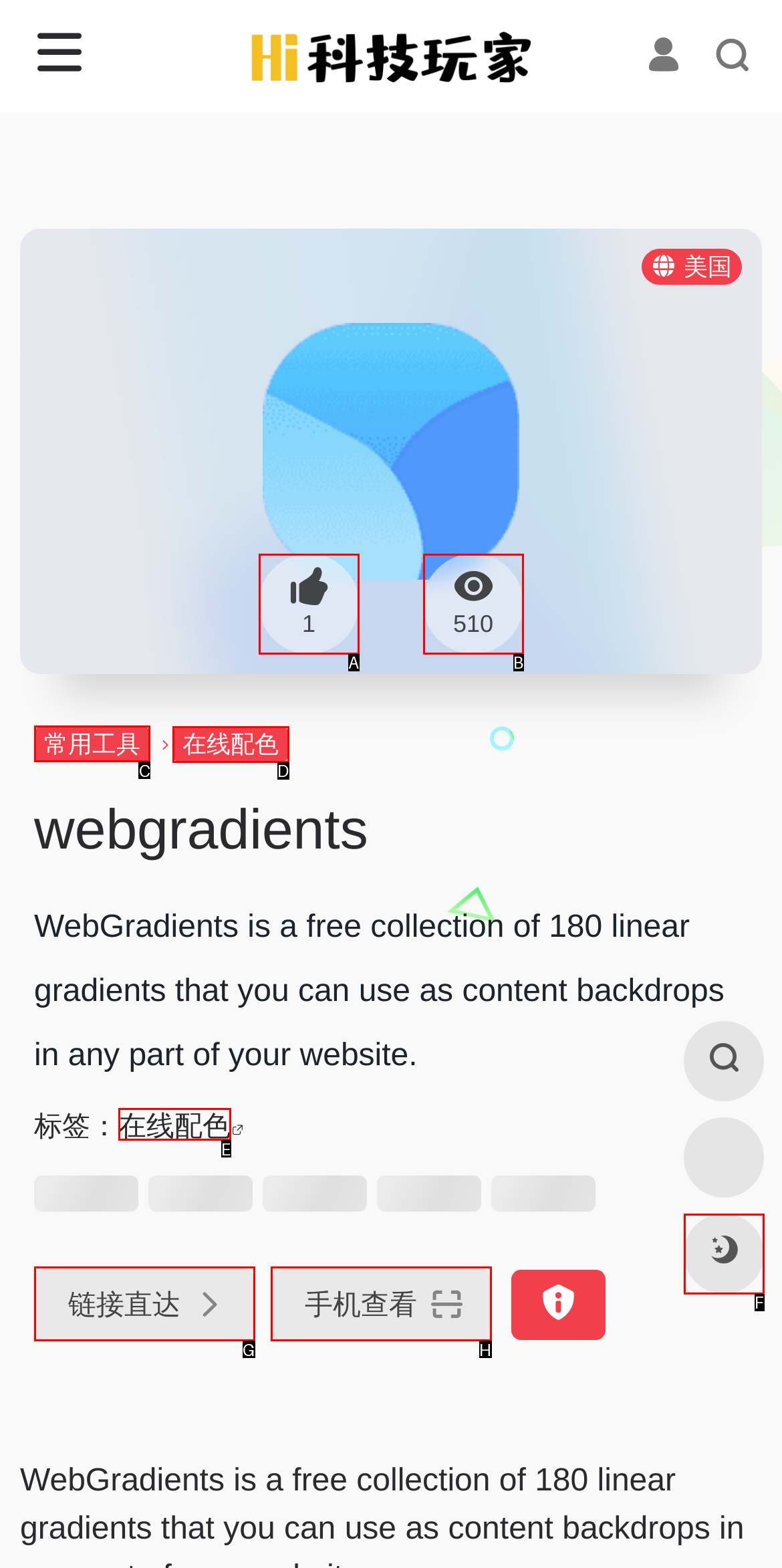Identify the HTML element to click to fulfill this task: Go to 常用工具
Answer with the letter from the given choices.

C